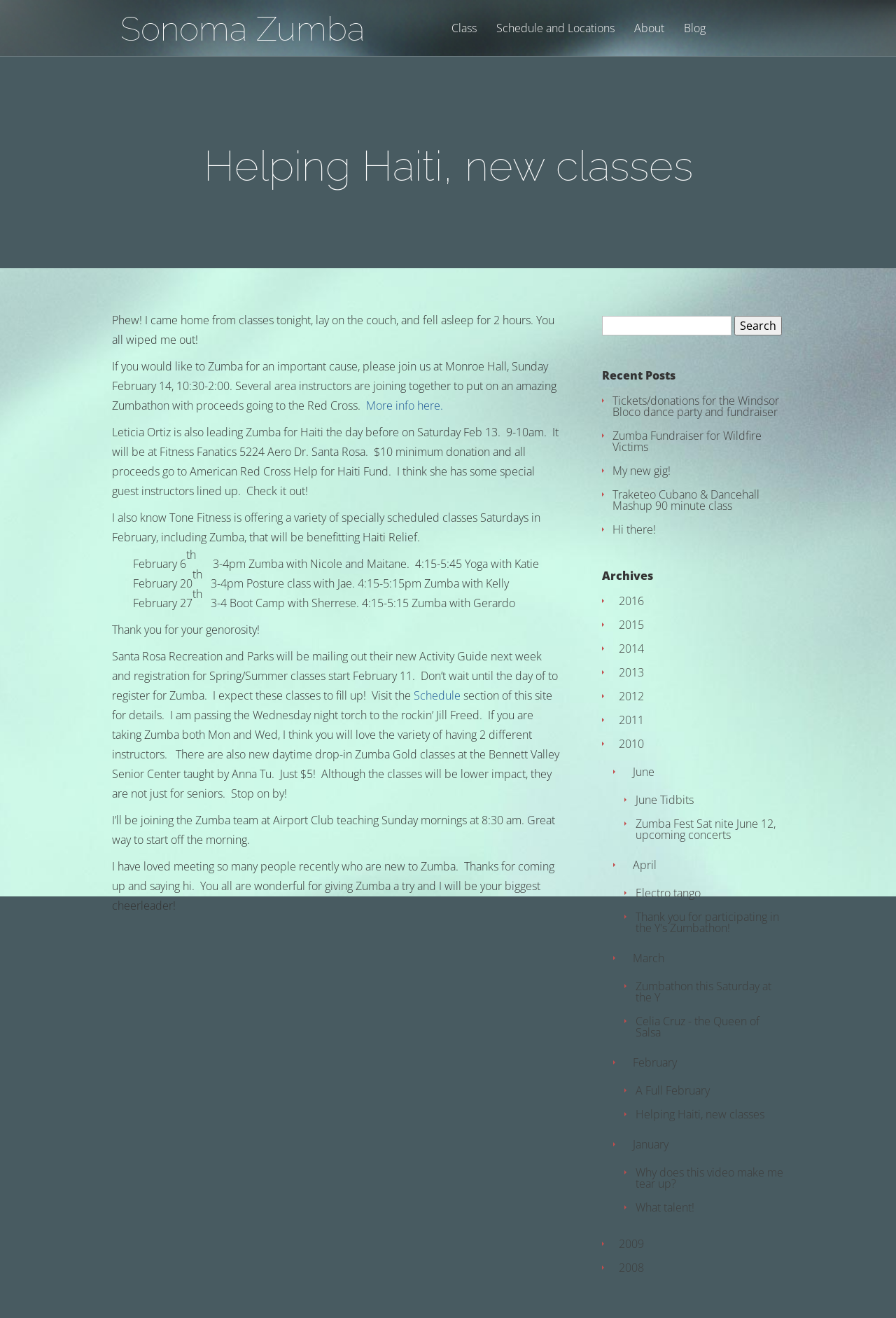Find the bounding box coordinates of the area that needs to be clicked in order to achieve the following instruction: "Search for something". The coordinates should be specified as four float numbers between 0 and 1, i.e., [left, top, right, bottom].

[0.672, 0.24, 0.816, 0.255]